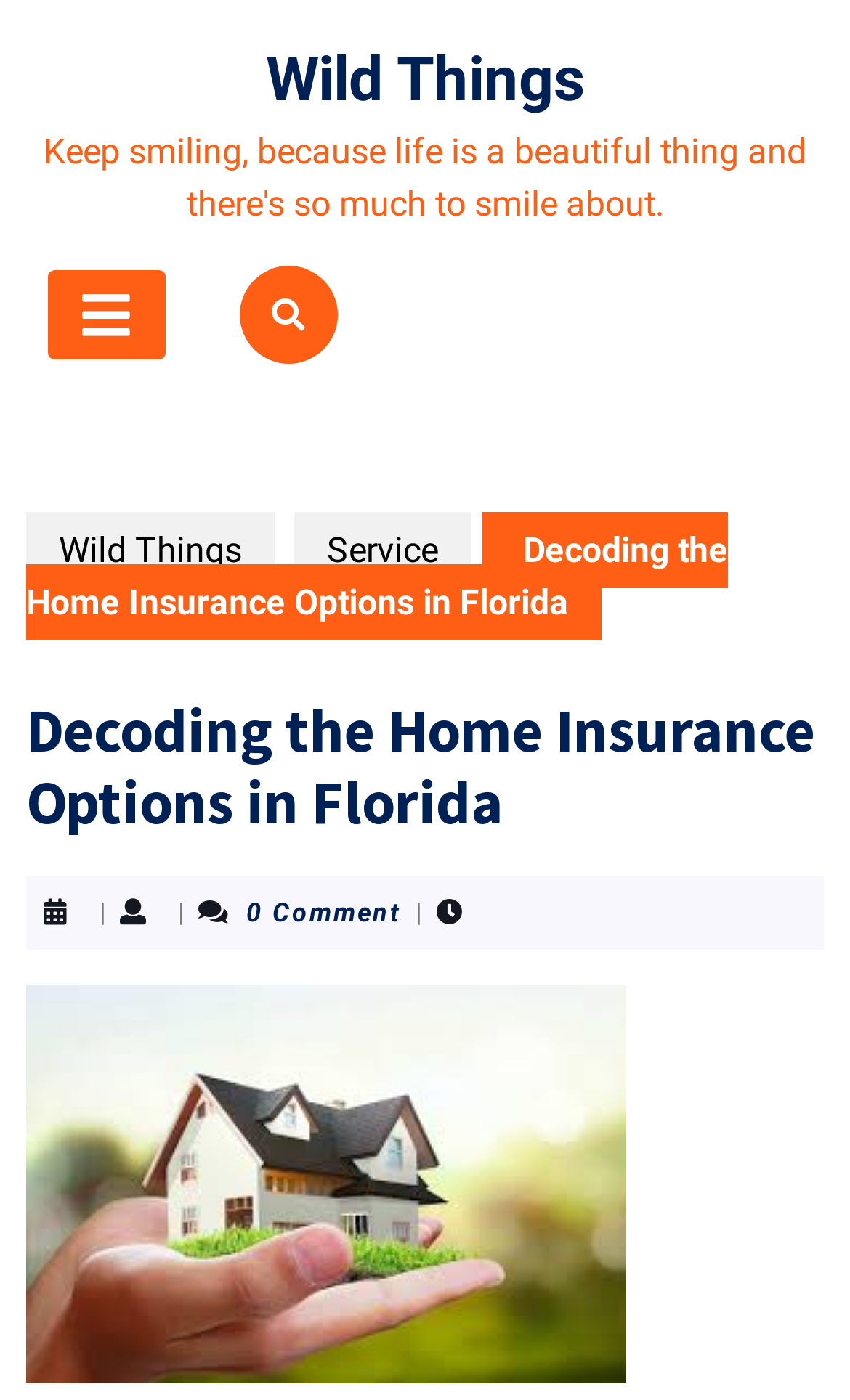How many links are in the top navigation menu?
Based on the image content, provide your answer in one word or a short phrase.

2